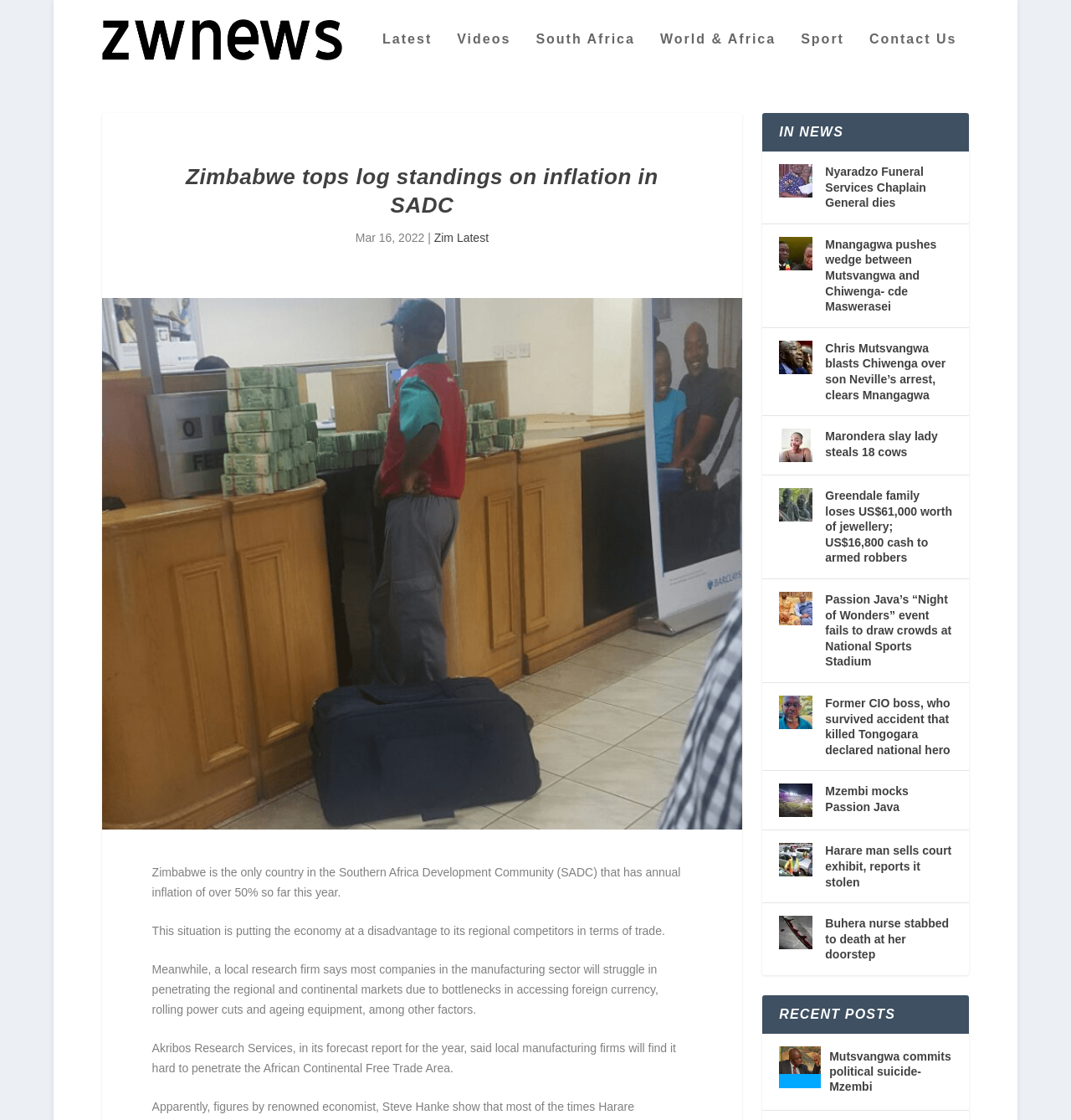What is the topic of the main article?
Using the visual information, respond with a single word or phrase.

Zimbabwe's inflation